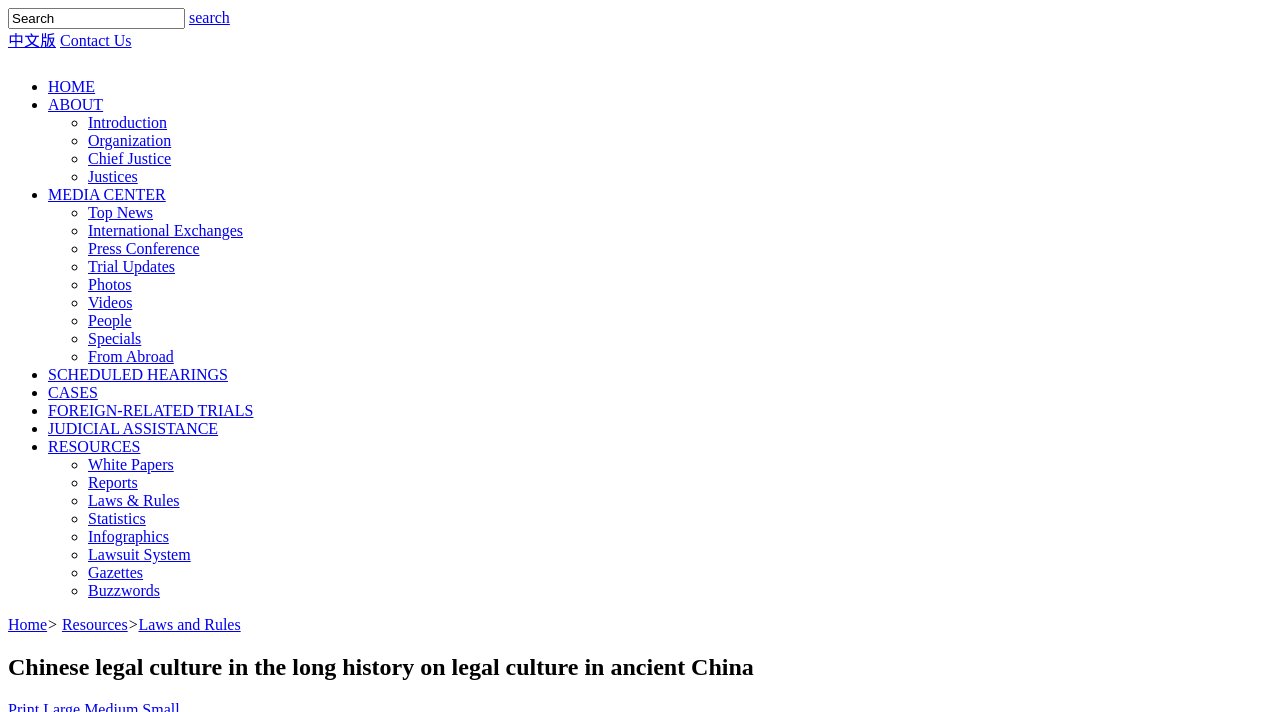Please specify the bounding box coordinates of the area that should be clicked to accomplish the following instruction: "Search for something". The coordinates should consist of four float numbers between 0 and 1, i.e., [left, top, right, bottom].

[0.148, 0.013, 0.18, 0.037]